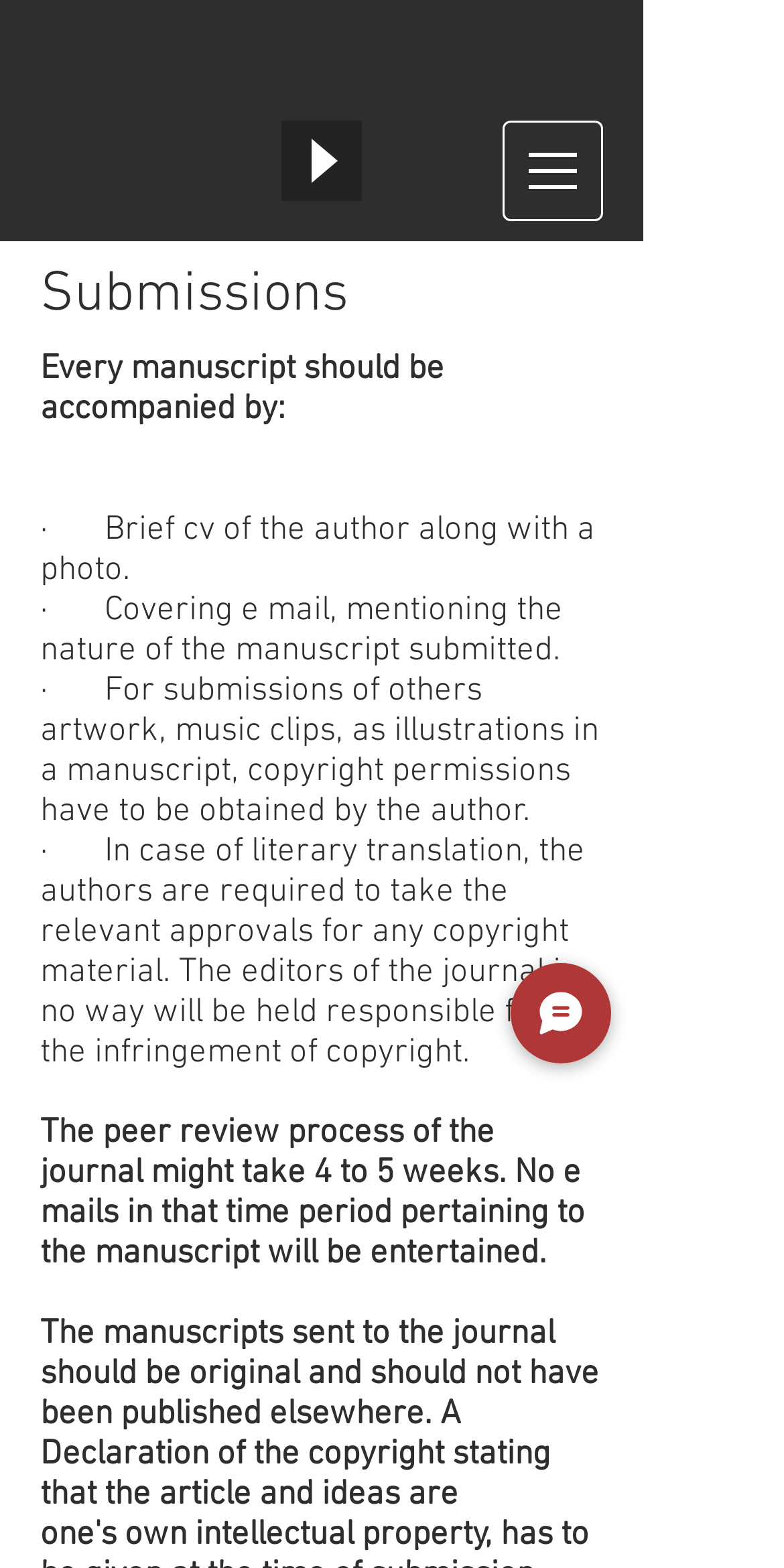Give a one-word or short-phrase answer to the following question: 
How long does the peer review process take?

4 to 5 weeks